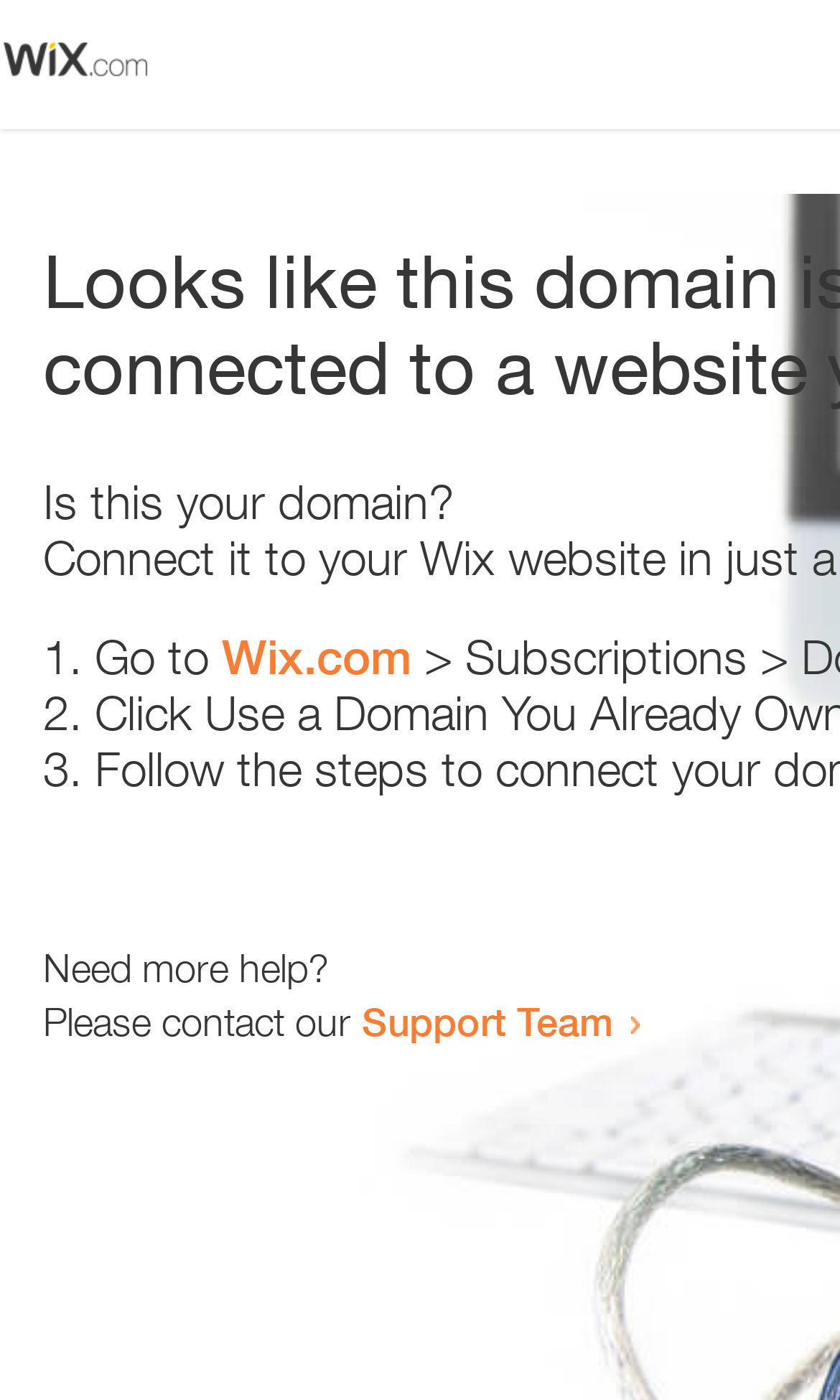Who can be contacted for more help? Examine the screenshot and reply using just one word or a brief phrase.

Support Team